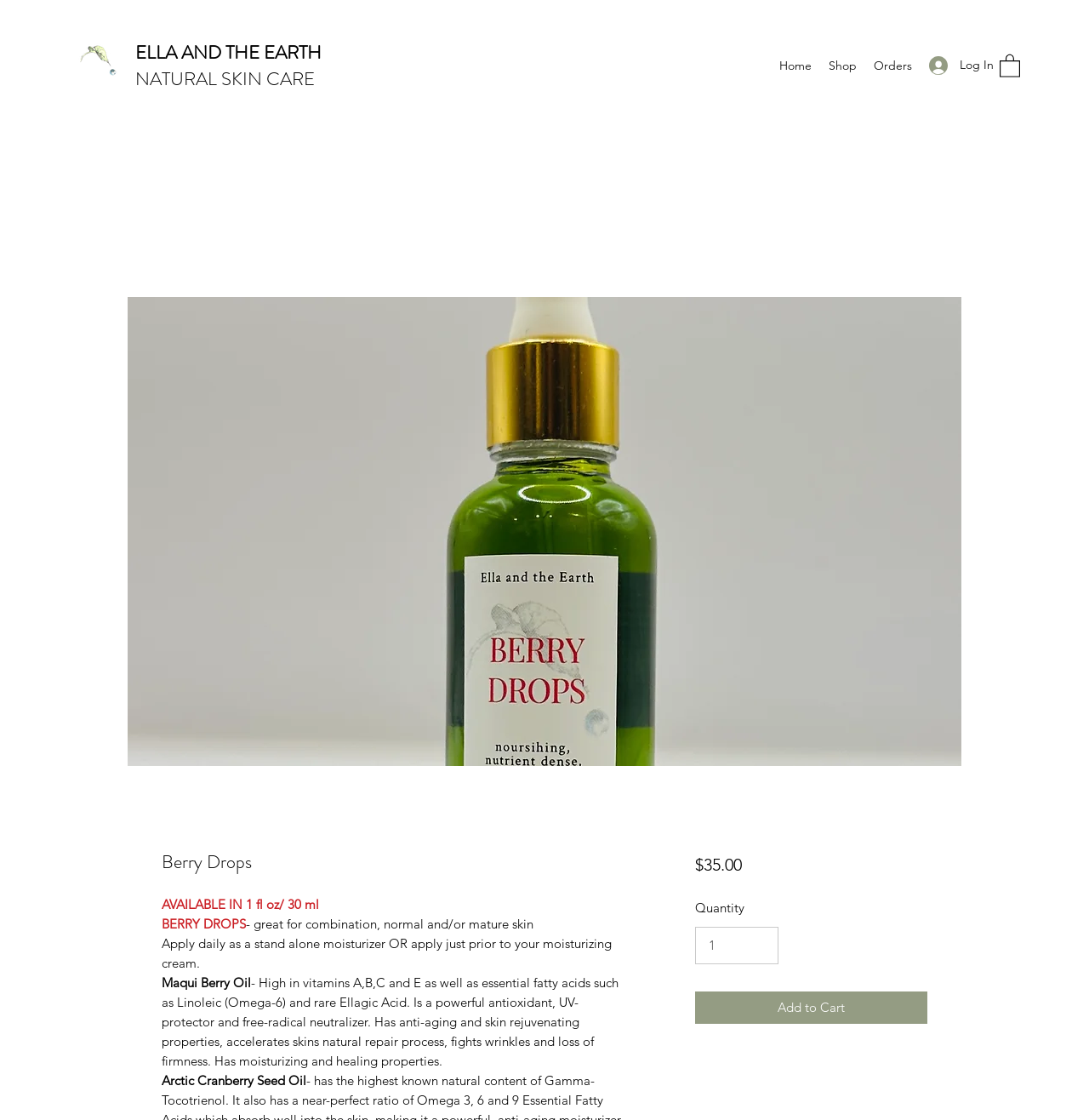What is the benefit of Maqui Berry Oil?
Provide a detailed answer to the question, using the image to inform your response.

I determined the benefit of Maqui Berry Oil by reading the StaticText element with the text describing its properties, which mentions that it has anti-aging and skin rejuvenating properties.